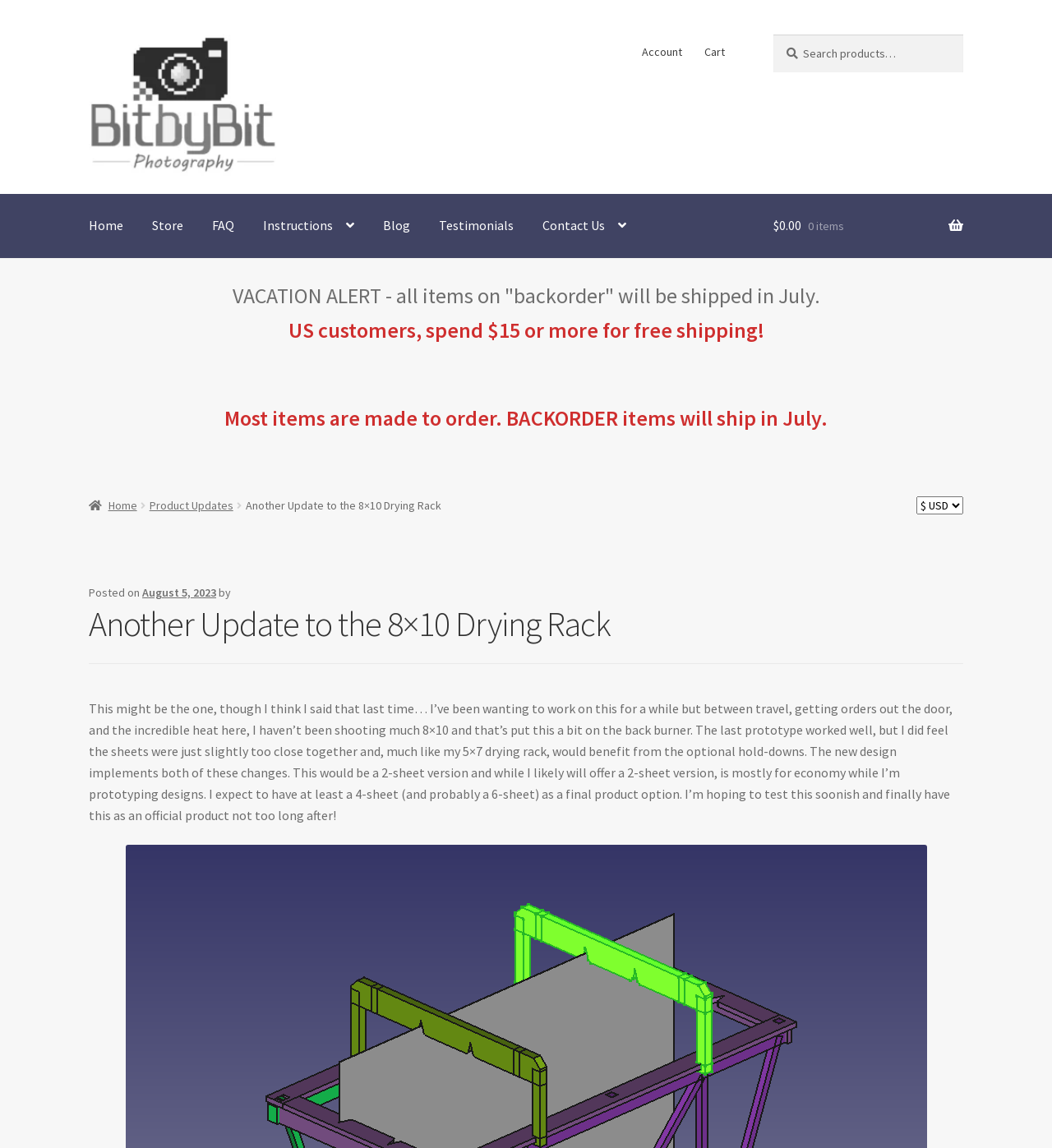Locate the bounding box coordinates of the clickable region to complete the following instruction: "View the cart."

[0.66, 0.03, 0.699, 0.06]